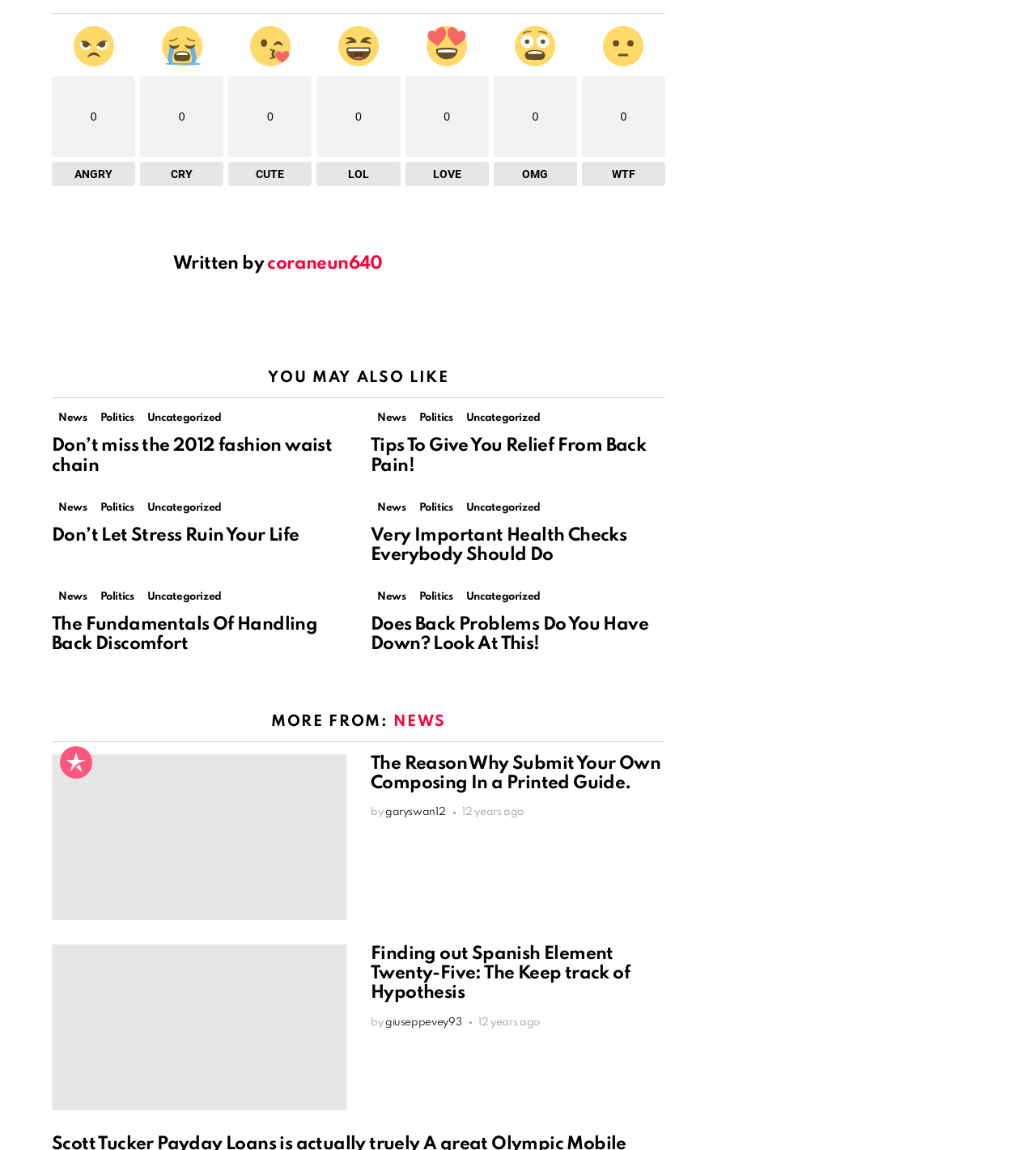Please identify the bounding box coordinates for the region that you need to click to follow this instruction: "View the 'NEWS' category".

[0.05, 0.357, 0.09, 0.371]